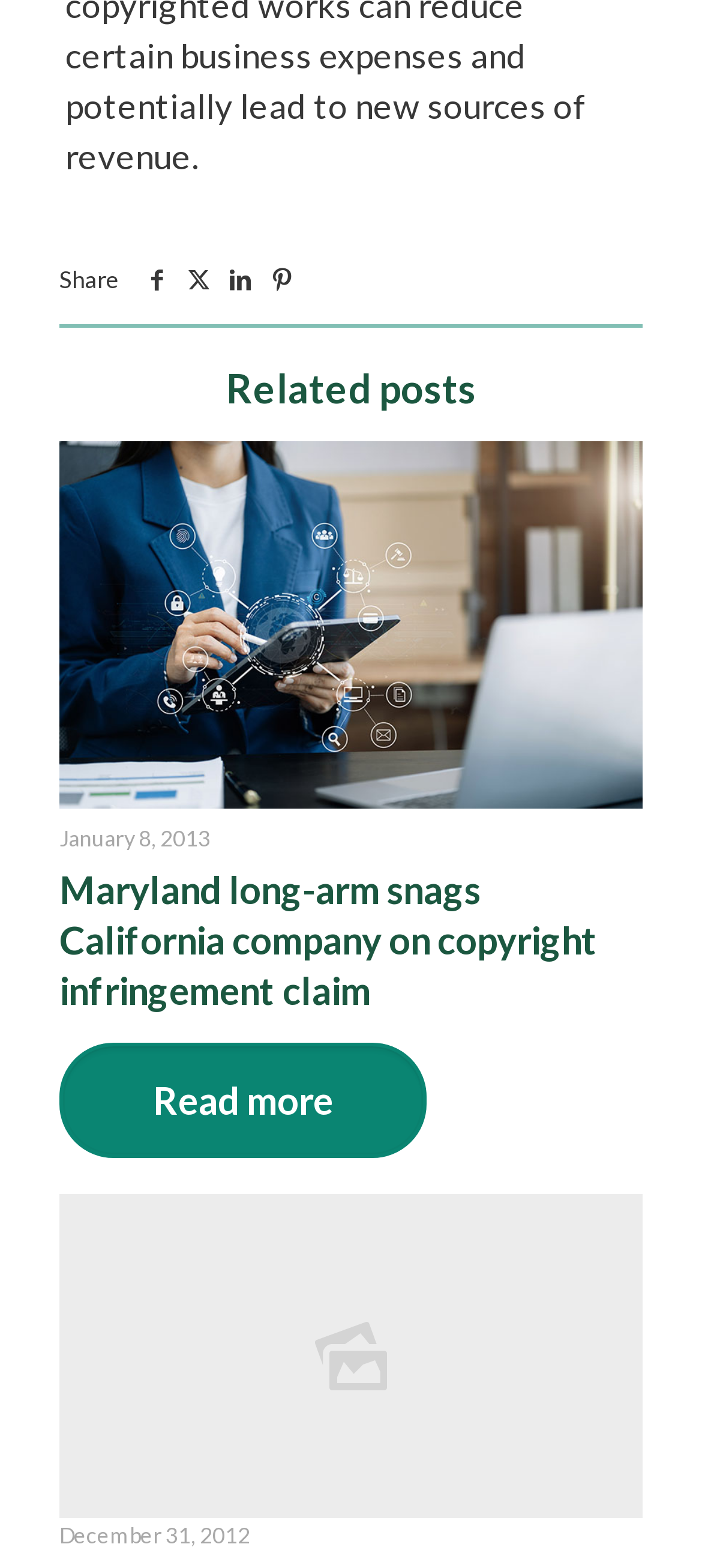Please determine the bounding box coordinates of the area that needs to be clicked to complete this task: 'Go to 'Войти''. The coordinates must be four float numbers between 0 and 1, formatted as [left, top, right, bottom].

None